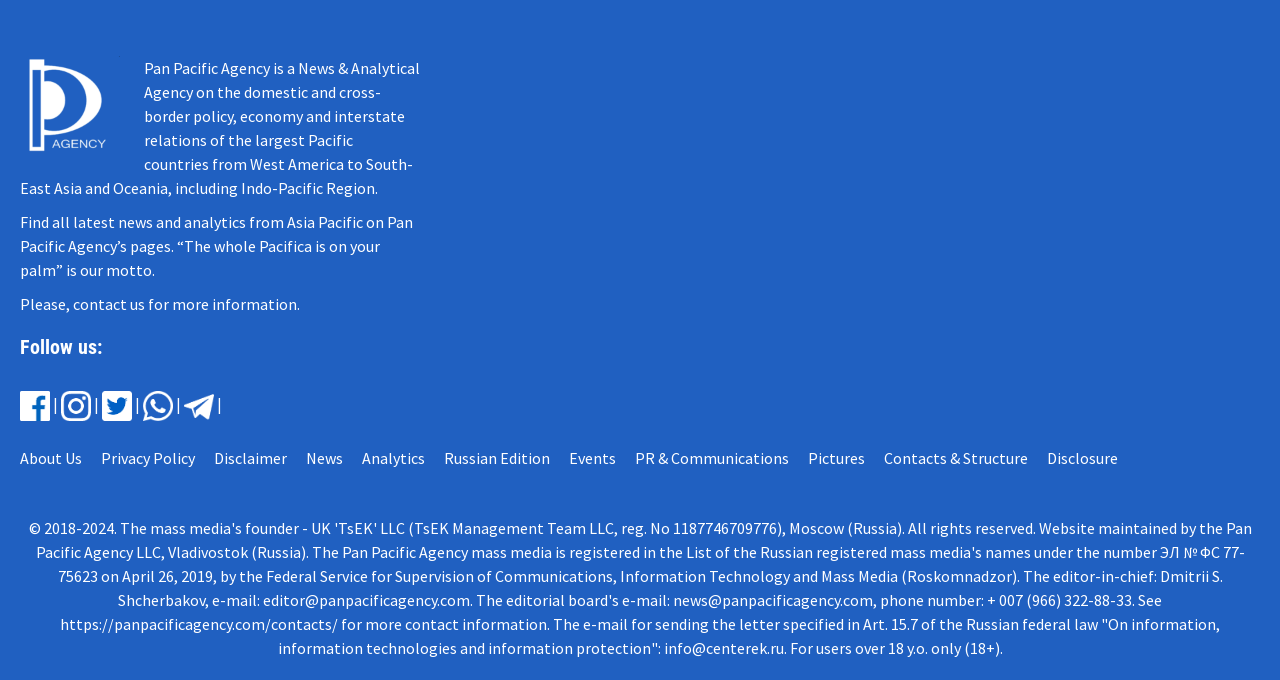Indicate the bounding box coordinates of the clickable region to achieve the following instruction: "Click on the 'About Us' link."

[0.016, 0.66, 0.077, 0.689]